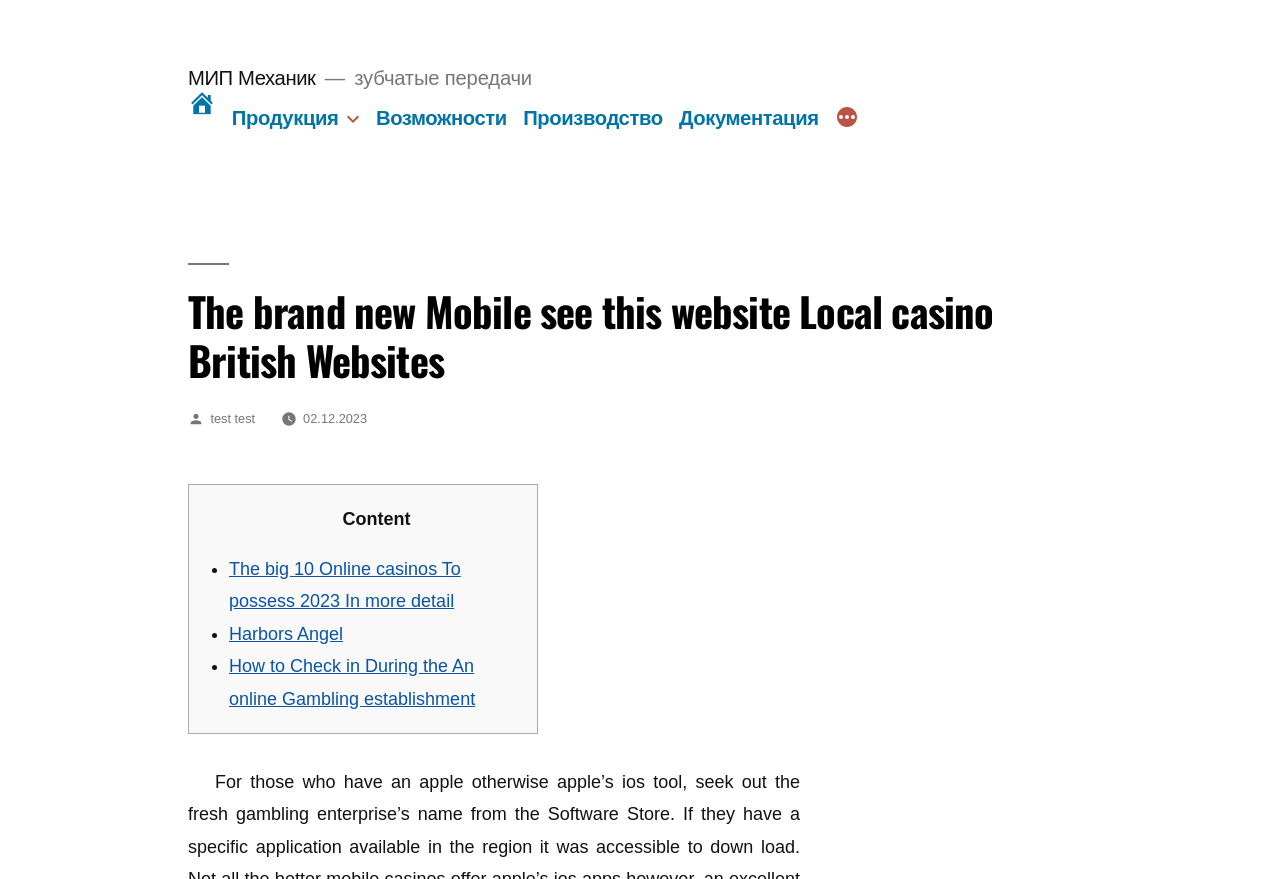Determine the bounding box coordinates of the clickable area required to perform the following instruction: "Click on the 'МИП Механик' link". The coordinates should be represented as four float numbers between 0 and 1: [left, top, right, bottom].

[0.147, 0.076, 0.247, 0.101]